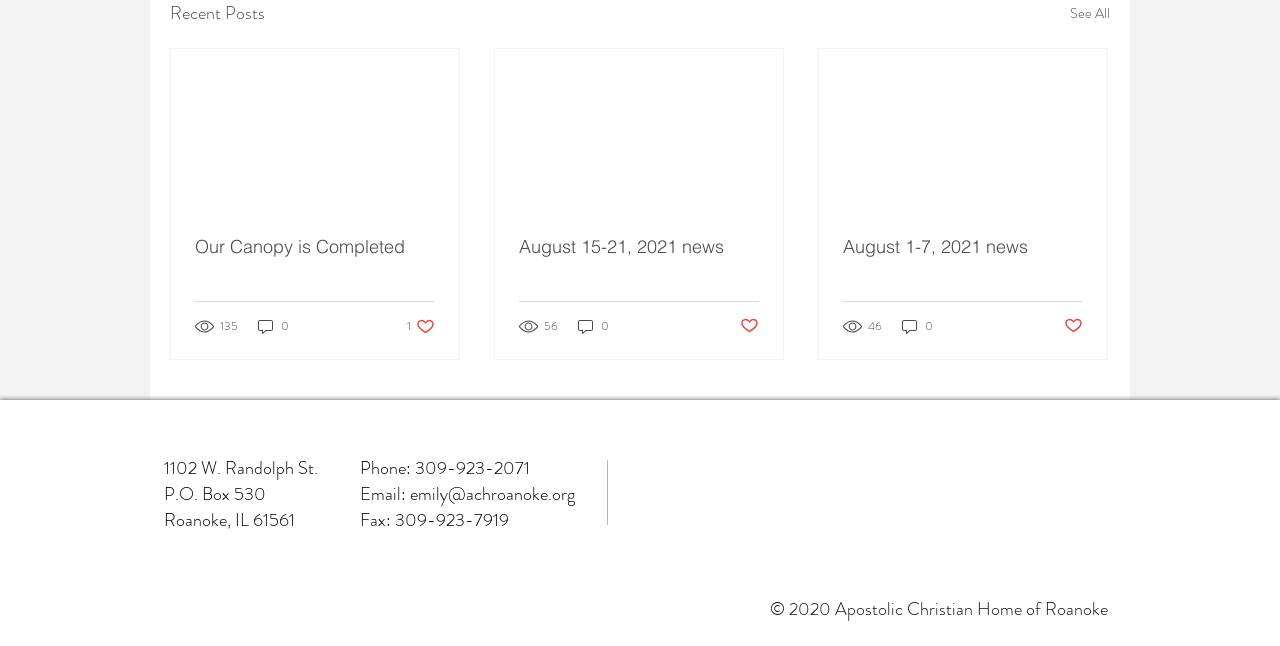How many views does the 'Our Canopy is Completed' post have?
Please answer the question with a single word or phrase, referencing the image.

135 views